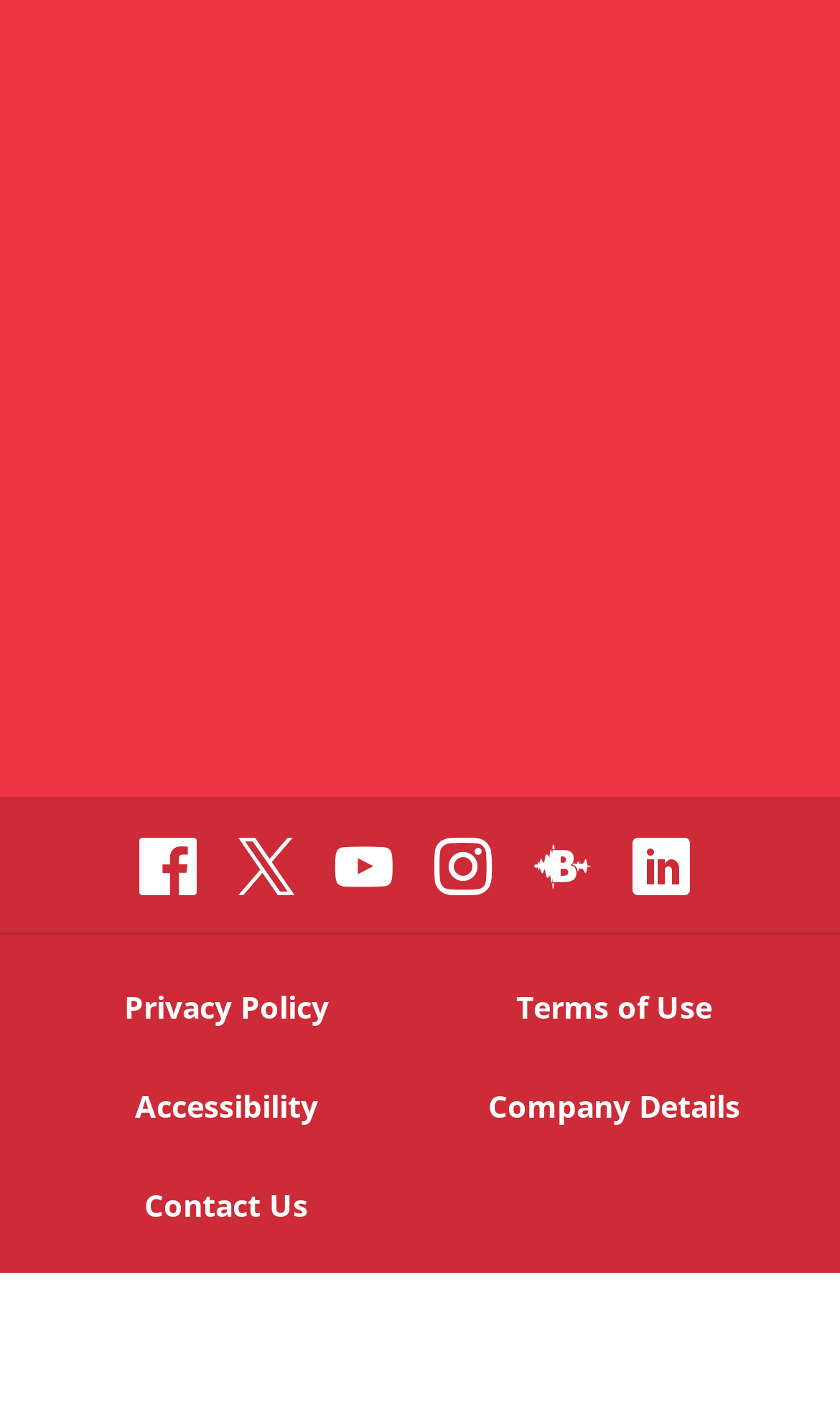Give a one-word or short-phrase answer to the following question: 
How many links are in the footer navigation?

5